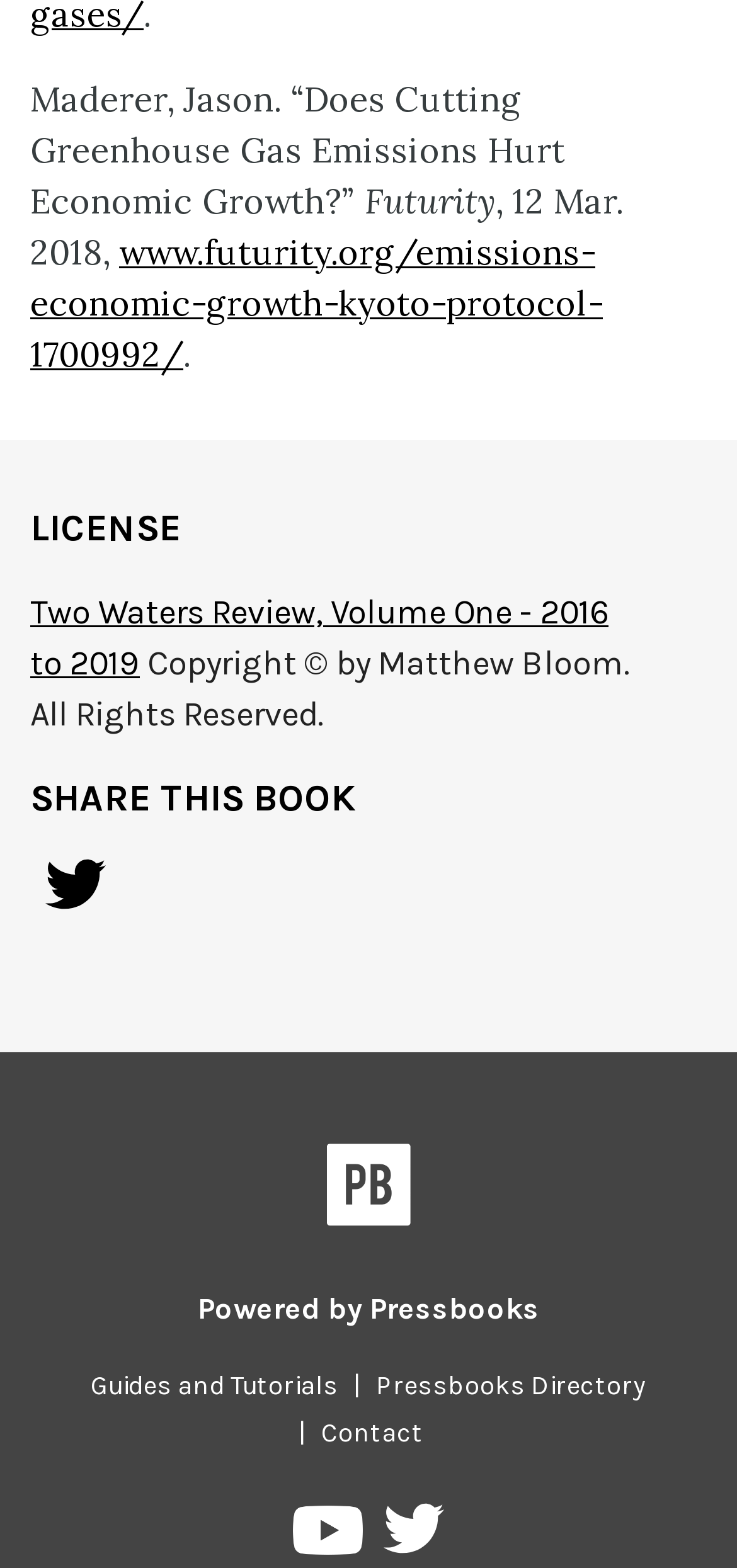What is the name of the website?
Please answer the question with a detailed and comprehensive explanation.

The name of the website can be found at the top of the webpage, which is 'Futurity'.